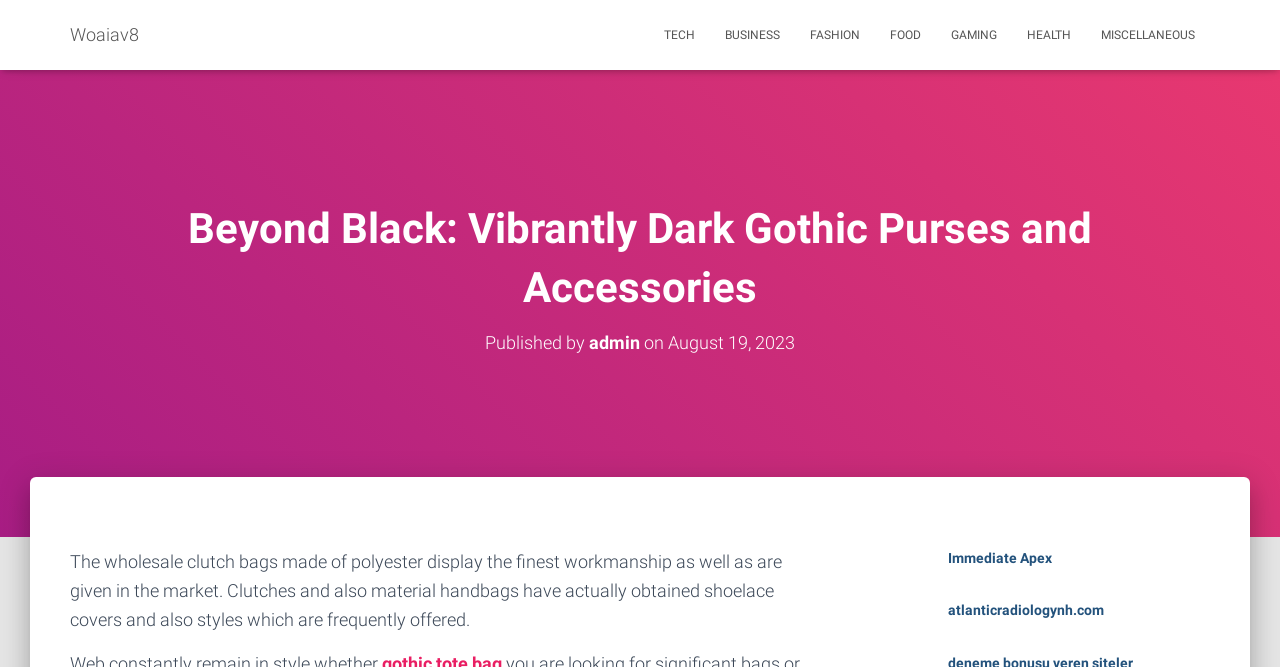Identify and provide the bounding box coordinates of the UI element described: "Immediate Apex". The coordinates should be formatted as [left, top, right, bottom], with each number being a float between 0 and 1.

[0.74, 0.824, 0.821, 0.848]